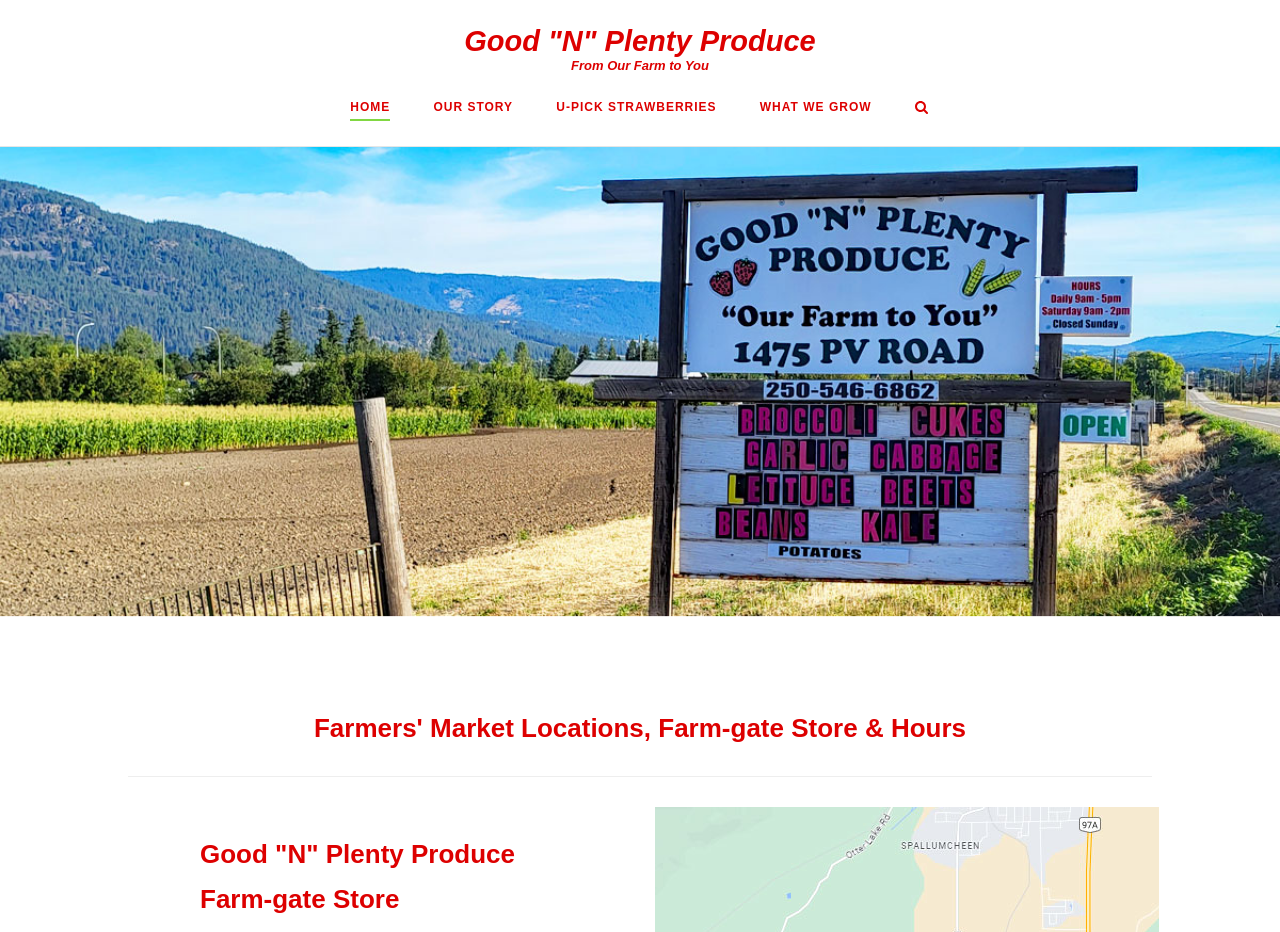Create a detailed summary of all the visual and textual information on the webpage.

The webpage is about Good "N" Plenty Produce, a farm that sells its produce directly to customers. At the top of the page, there is a heading with the farm's name, "Good "N" Plenty Produce", which is also a link. Below this heading, there is a static text "From Our Farm to You". 

On the top-left side of the page, there are four links: "HOME", "OUR STORY", "U-PICK STRAWBERRIES", and "WHAT WE GROW", which are likely the main navigation menu of the website. 

To the right of these links, there is a search button labeled "Open Search", which has an icon represented by an image. 

Further down the page, there are two headings. The first one is "Farmers' Market Locations, Farm-gate Store & Hours", which spans the entire width of the page. The second heading, "Good "N" Plenty Produce Farm-gate Store", is located below the first one, but is positioned more to the left side of the page.